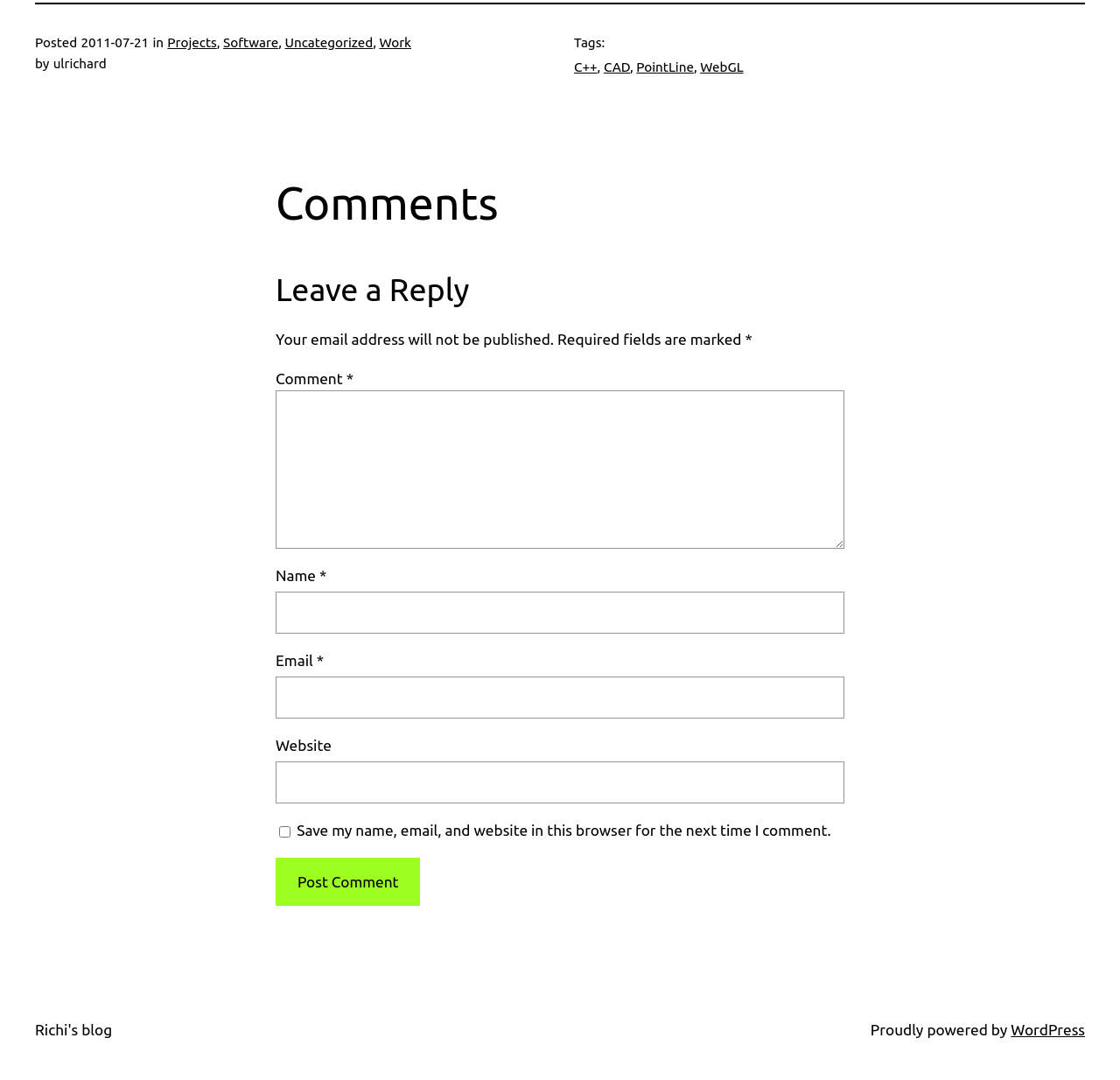Use a single word or phrase to answer the question: What is the date of the post?

2011-07-21